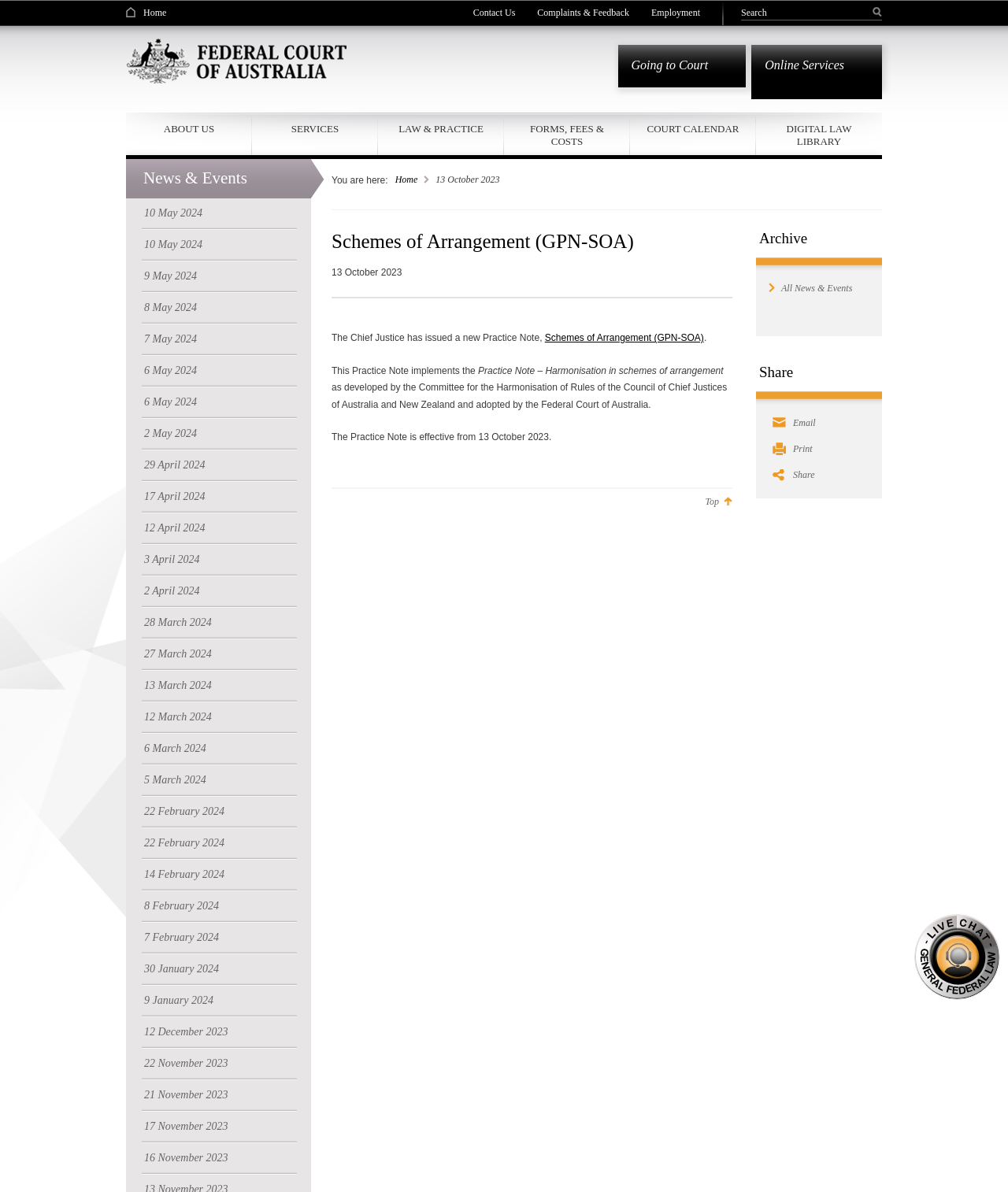Locate the bounding box coordinates of the region to be clicked to comply with the following instruction: "Learn about Court processes, procedures & documents". The coordinates must be four float numbers between 0 and 1, in the form [left, top, right, bottom].

[0.414, 0.142, 0.536, 0.18]